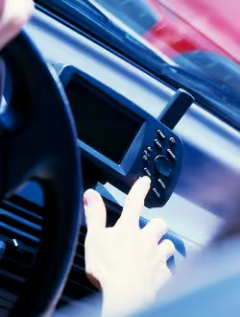What is the importance of using technology wisely on the road?
Can you provide a detailed and comprehensive answer to the question?

The scene highlights the need for drivers to prioritize safety by minimizing distractions from navigation systems and cell phone usage while driving, emphasizing the importance of using technology wisely on the road to avoid accidents and stay safe.